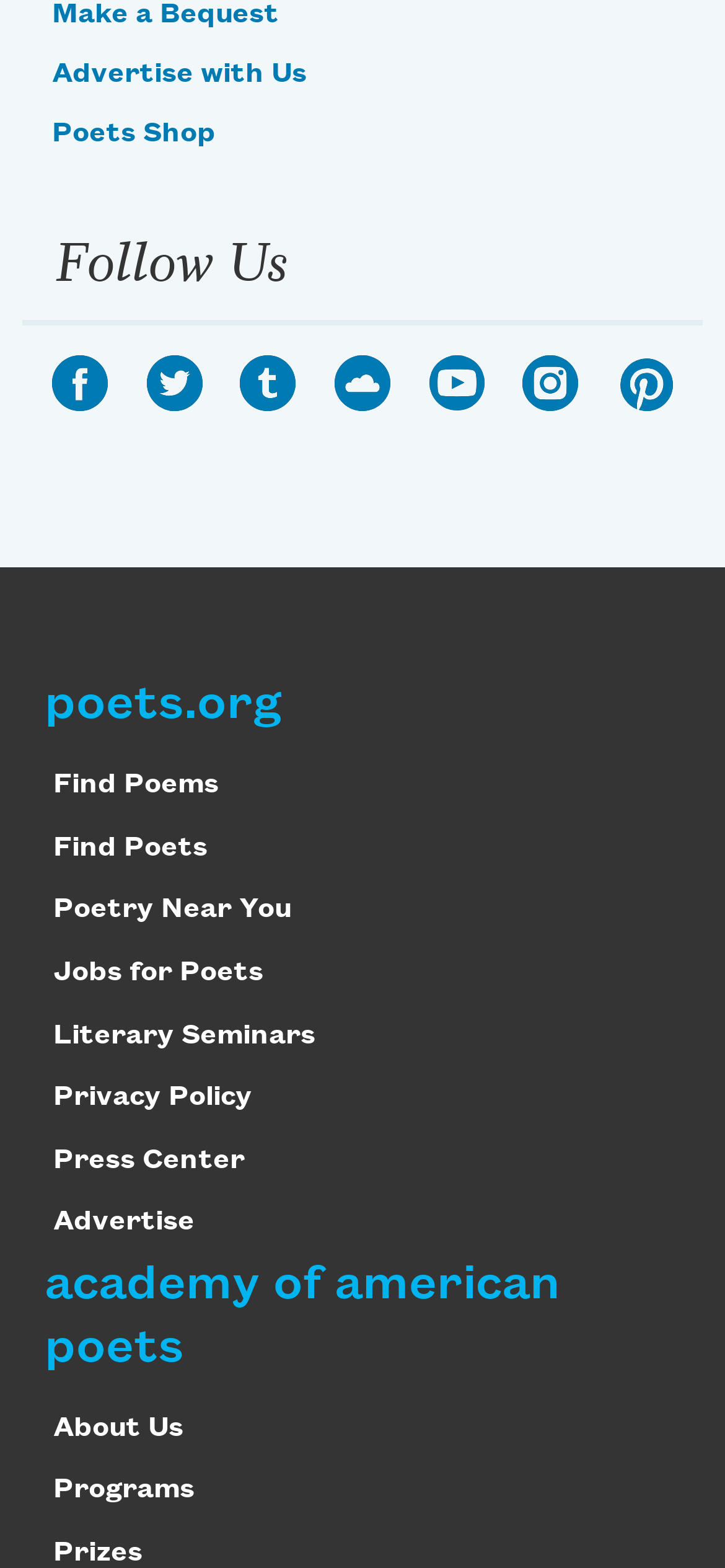Could you find the bounding box coordinates of the clickable area to complete this instruction: "Check Profile Frames"?

None